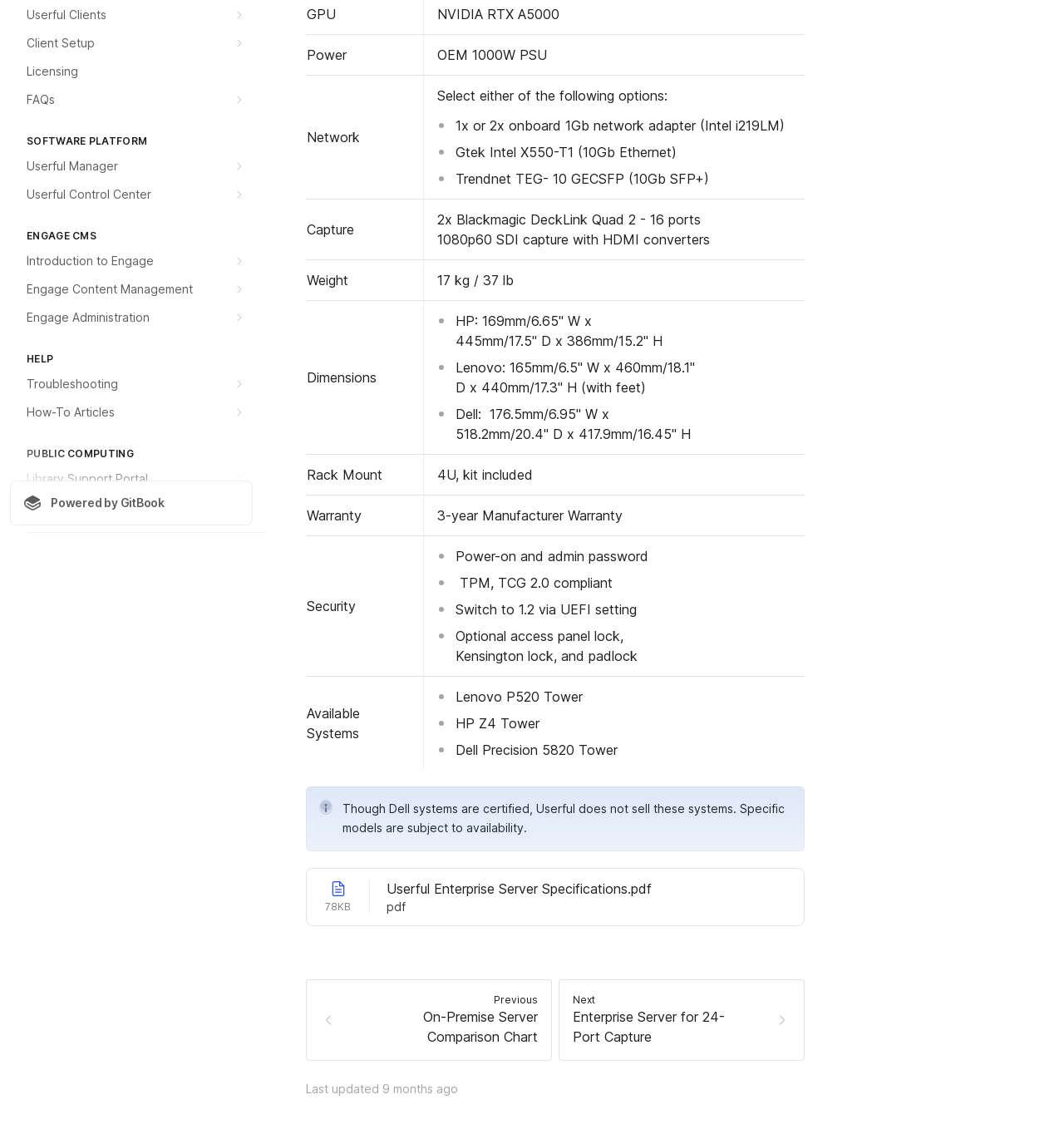Given the element description PreviousOn-Premise Server Comparison Chart, identify the bounding box coordinates for the UI element on the webpage screenshot. The format should be (top-left x, top-left y, bottom-right x, bottom-right y), with values between 0 and 1.

[0.288, 0.871, 0.519, 0.943]